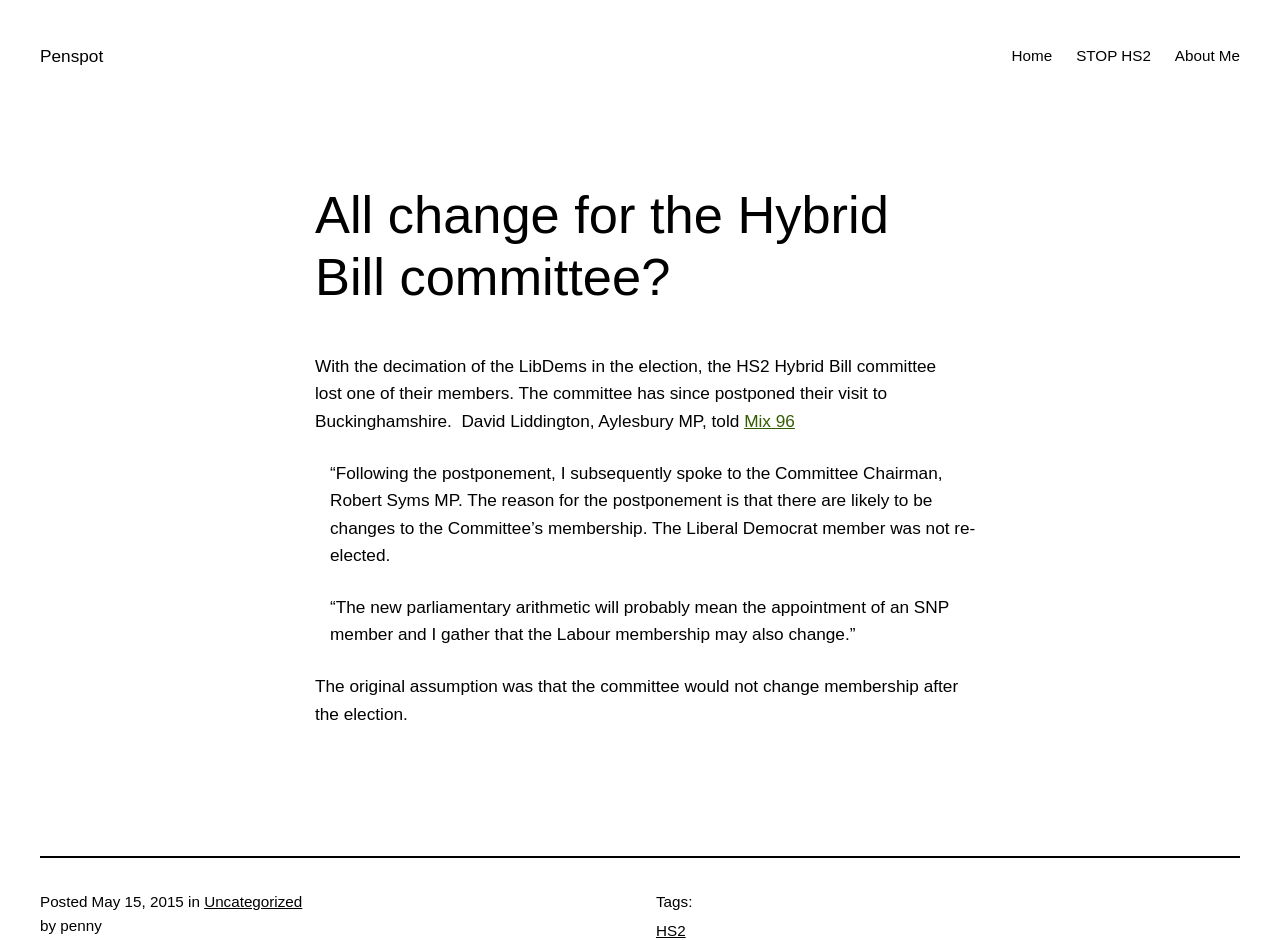Summarize the webpage comprehensively, mentioning all visible components.

The webpage appears to be a blog post titled "All change for the Hybrid Bill committee?" on the Penspot website. At the top left, there is a link to the website's homepage, "Penspot". On the top right, there is a menu with links to "Home", "STOP HS2", and "About Me".

Below the menu, there is a heading with the title of the blog post. The main content of the post is a news article discussing the changes to the HS2 Hybrid Bill committee after the election. The article is divided into several paragraphs, with a link to "Mix 96" in the middle.

At the bottom of the page, there is a horizontal separator line, followed by a section with the post's metadata. This section includes the text "Posted" on the left, followed by the date "May 15, 2015". On the right, there is a link to the category "Uncategorized" and the author's name, "penny". Below this section, there is a list of tags, with a link to "HS2".